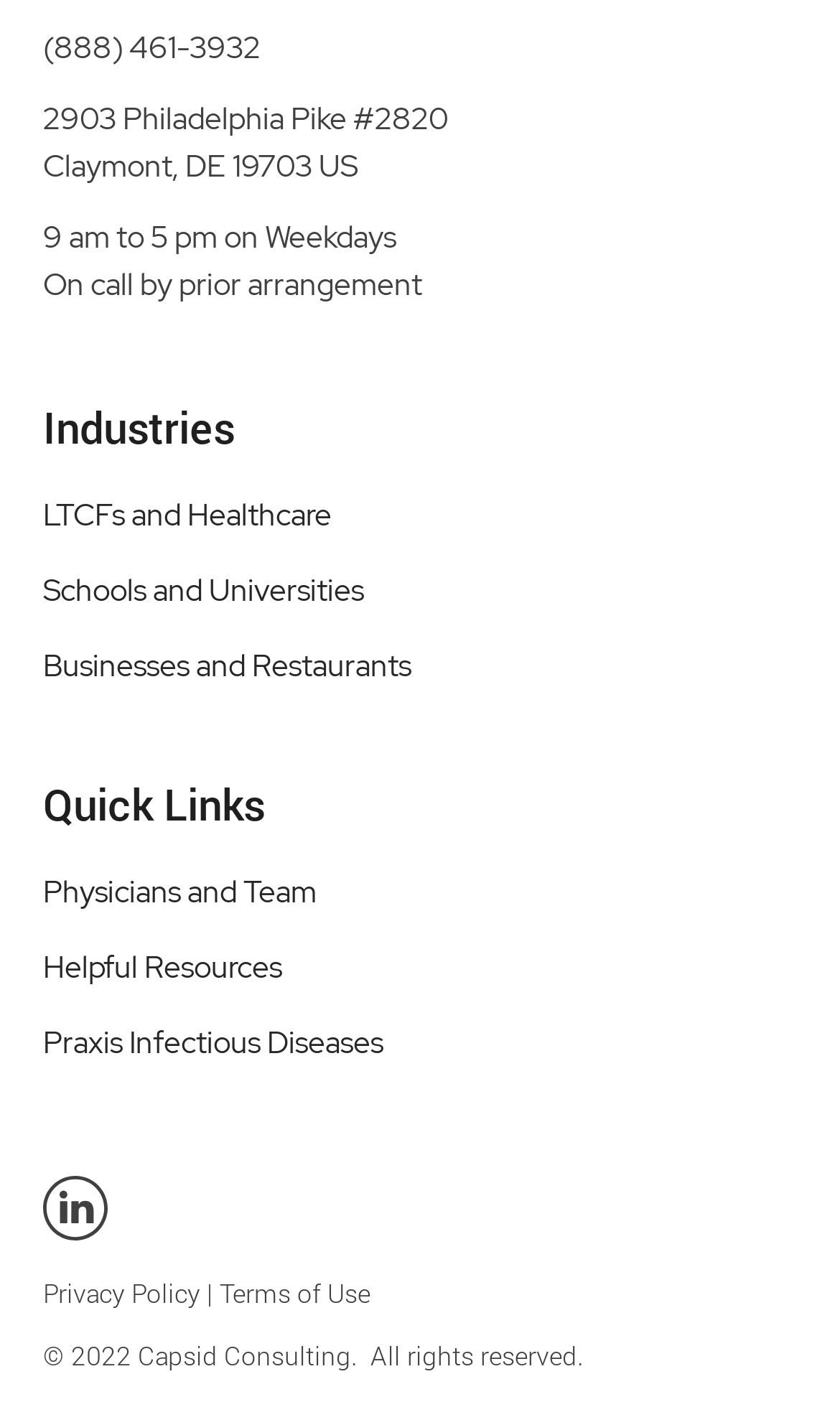Can you show the bounding box coordinates of the region to click on to complete the task described in the instruction: "View Privacy Policy"?

[0.051, 0.91, 0.238, 0.935]